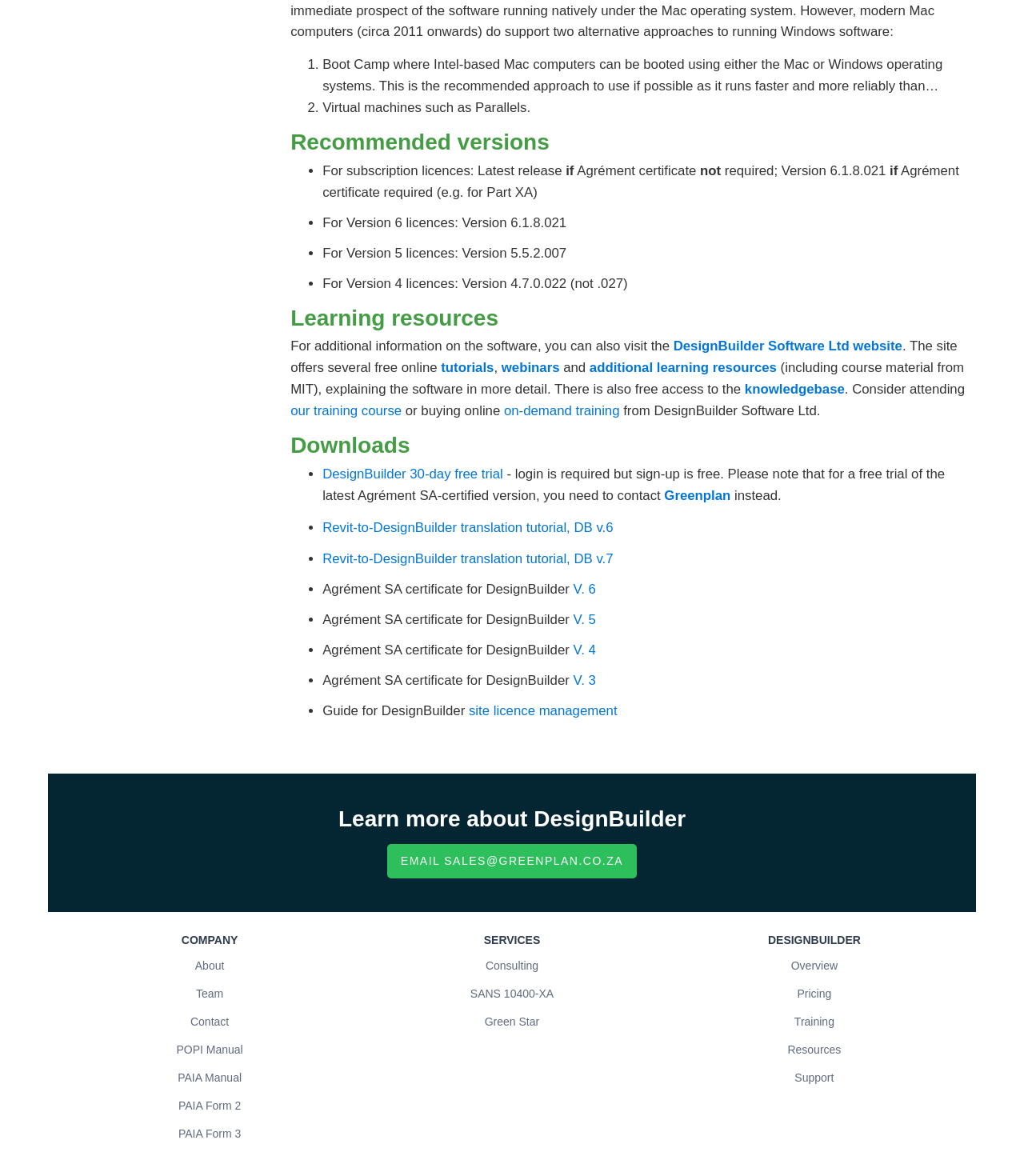Based on the image, please elaborate on the answer to the following question:
What is DesignBuilder?

Based on the webpage content, DesignBuilder is a software that can be used for various purposes, including booting Mac computers with either Mac or Windows operating systems, and it has different versions with specific requirements and certifications.